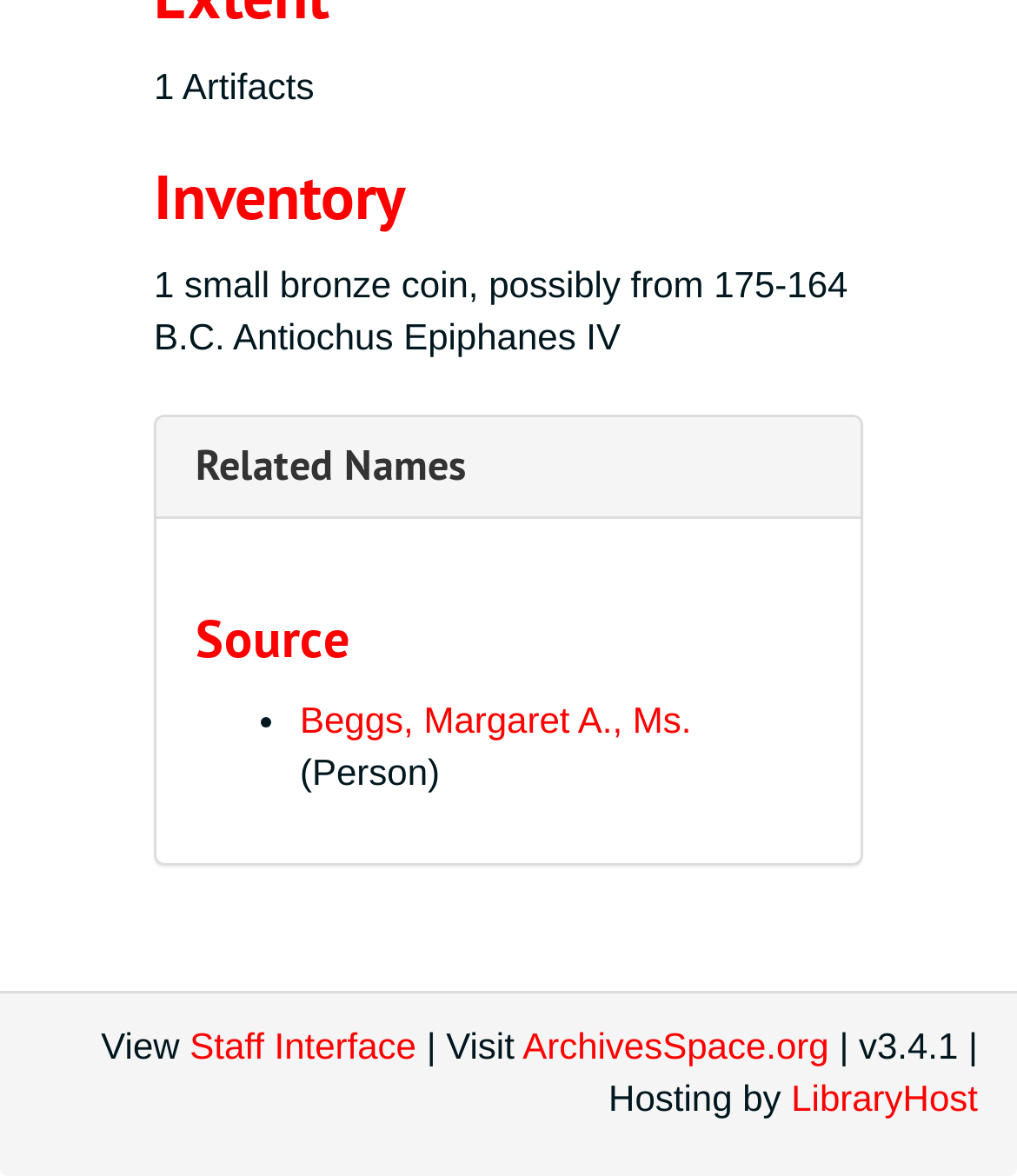What is the version of the hosting platform?
Answer the question in a detailed and comprehensive manner.

The version of the hosting platform can be found at the bottom of the page, where it is written 'v3.4.1 | Hosting by LibraryHost'.